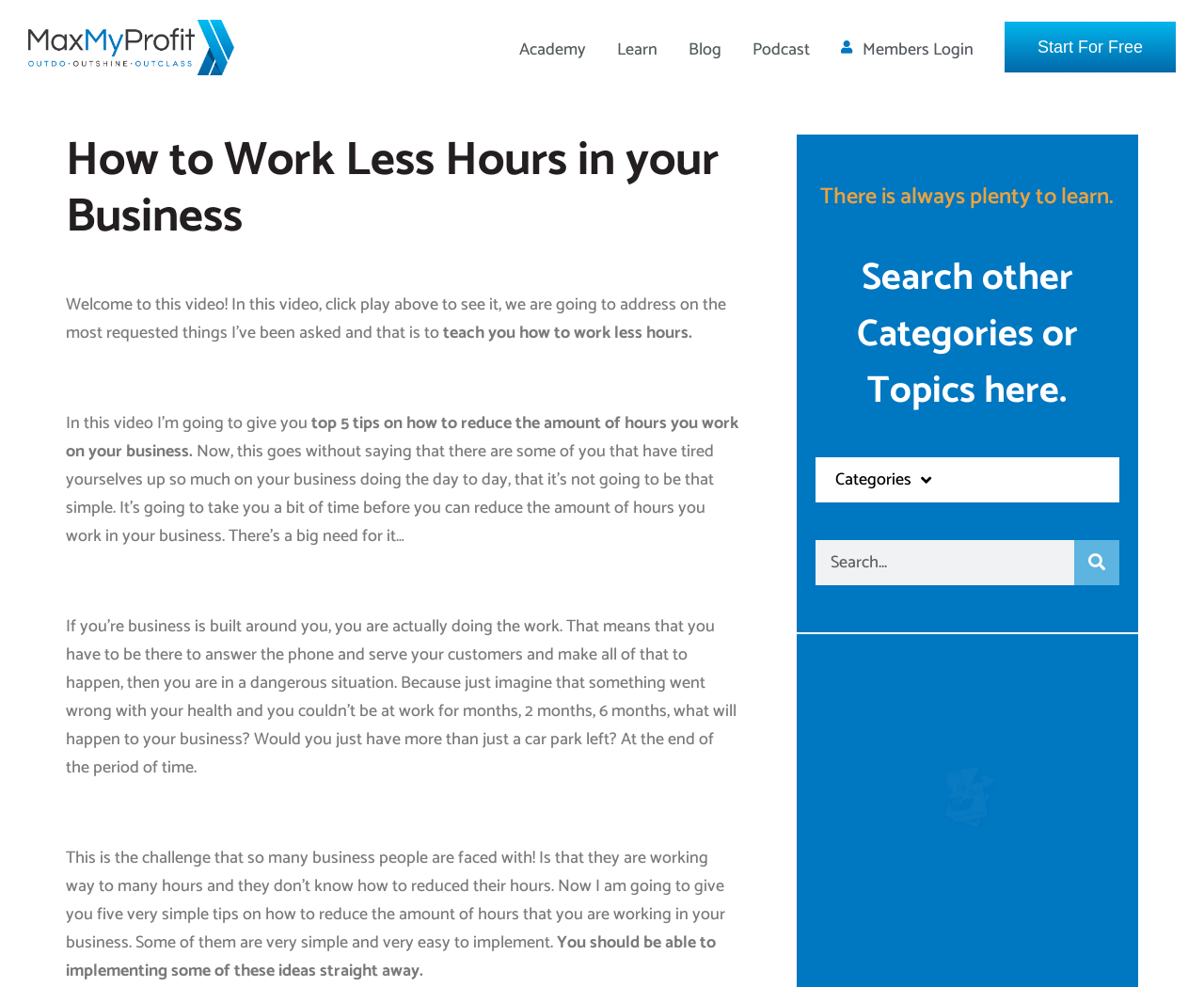Generate the text of the webpage's primary heading.

How to Work Less Hours in your Business